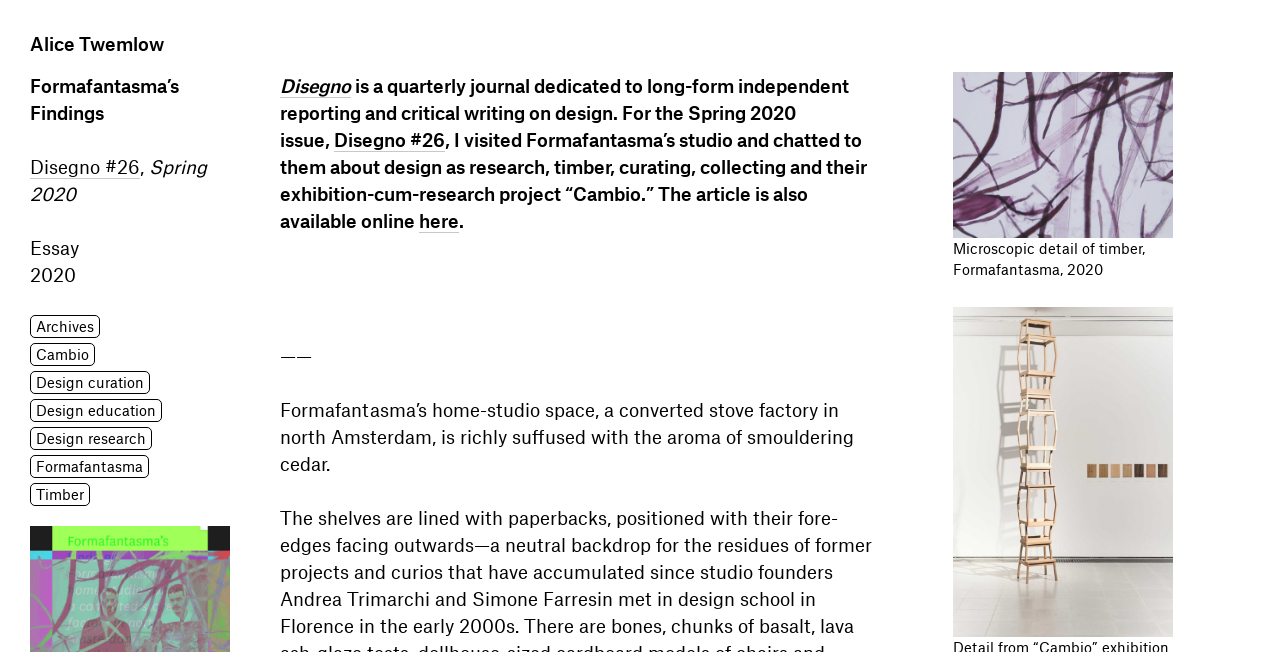Please find the bounding box for the UI element described by: "Disegno".

[0.219, 0.113, 0.274, 0.15]